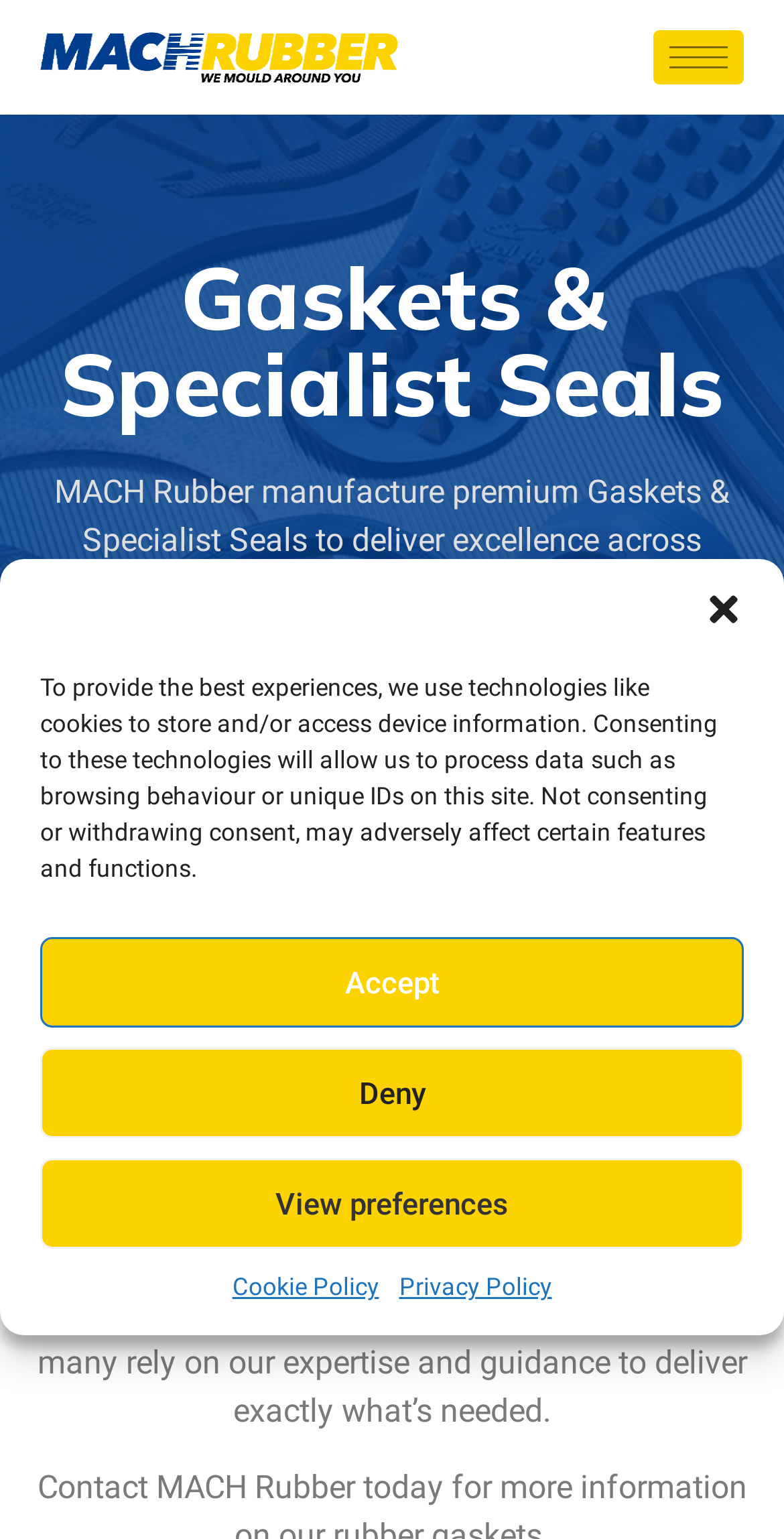Determine the bounding box coordinates for the area that should be clicked to carry out the following instruction: "Learn more about Rubber Gaskets & Specialist Seals".

[0.026, 0.593, 0.974, 0.668]